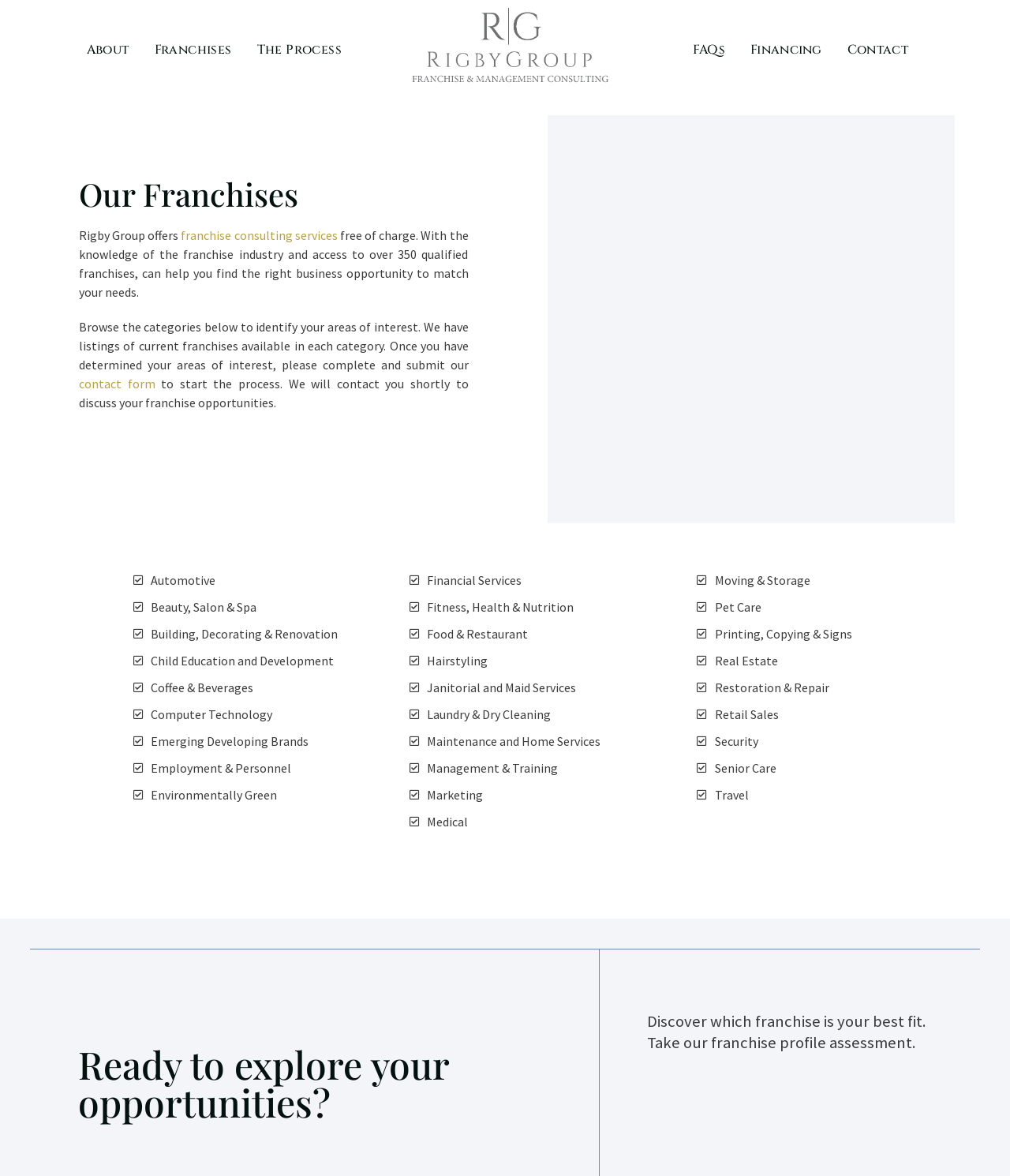How many categories of franchises are listed on the webpage?
Based on the image content, provide your answer in one word or a short phrase.

24